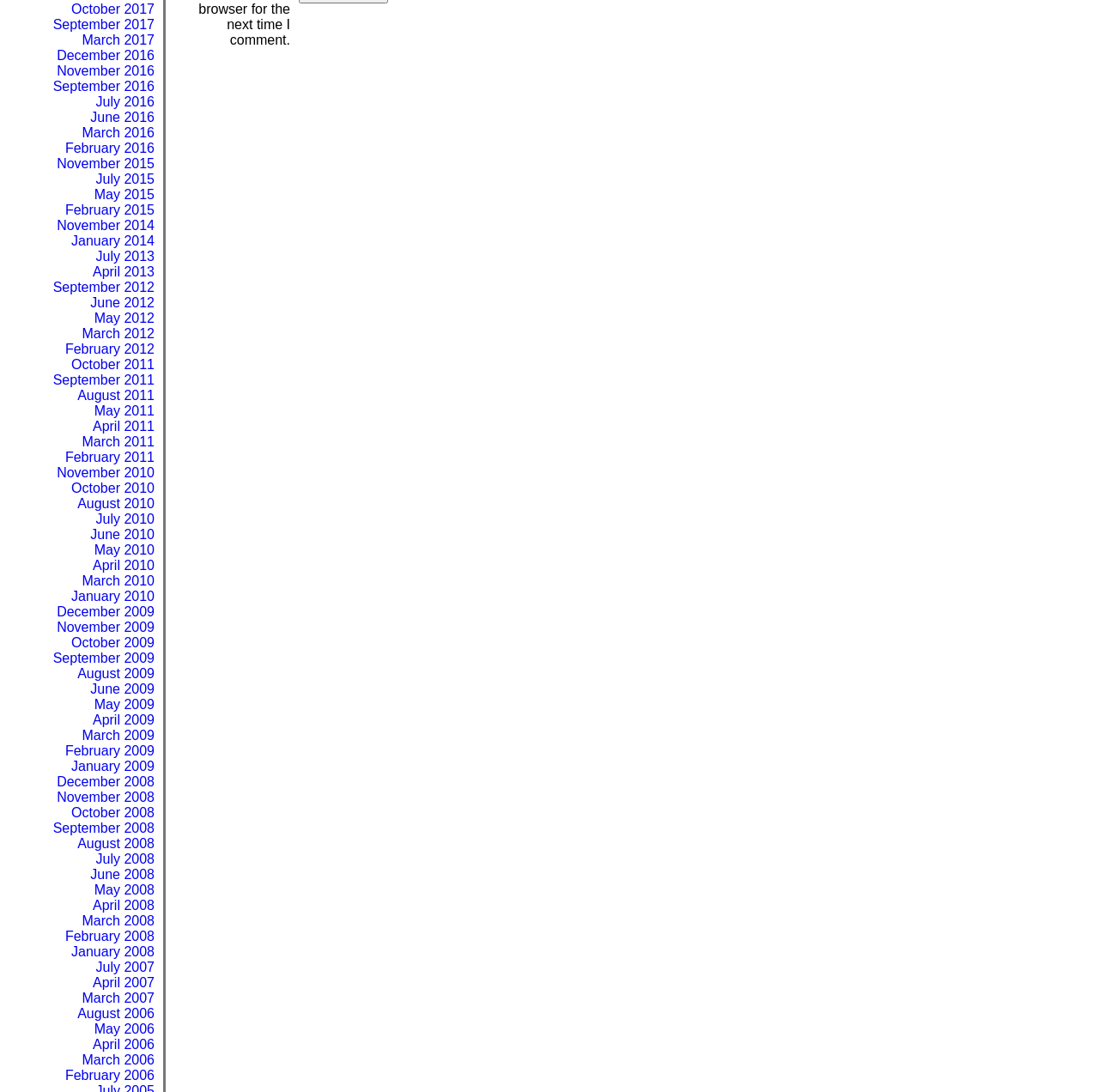Use a single word or phrase to answer the question:
What is the most recent year listed?

2017